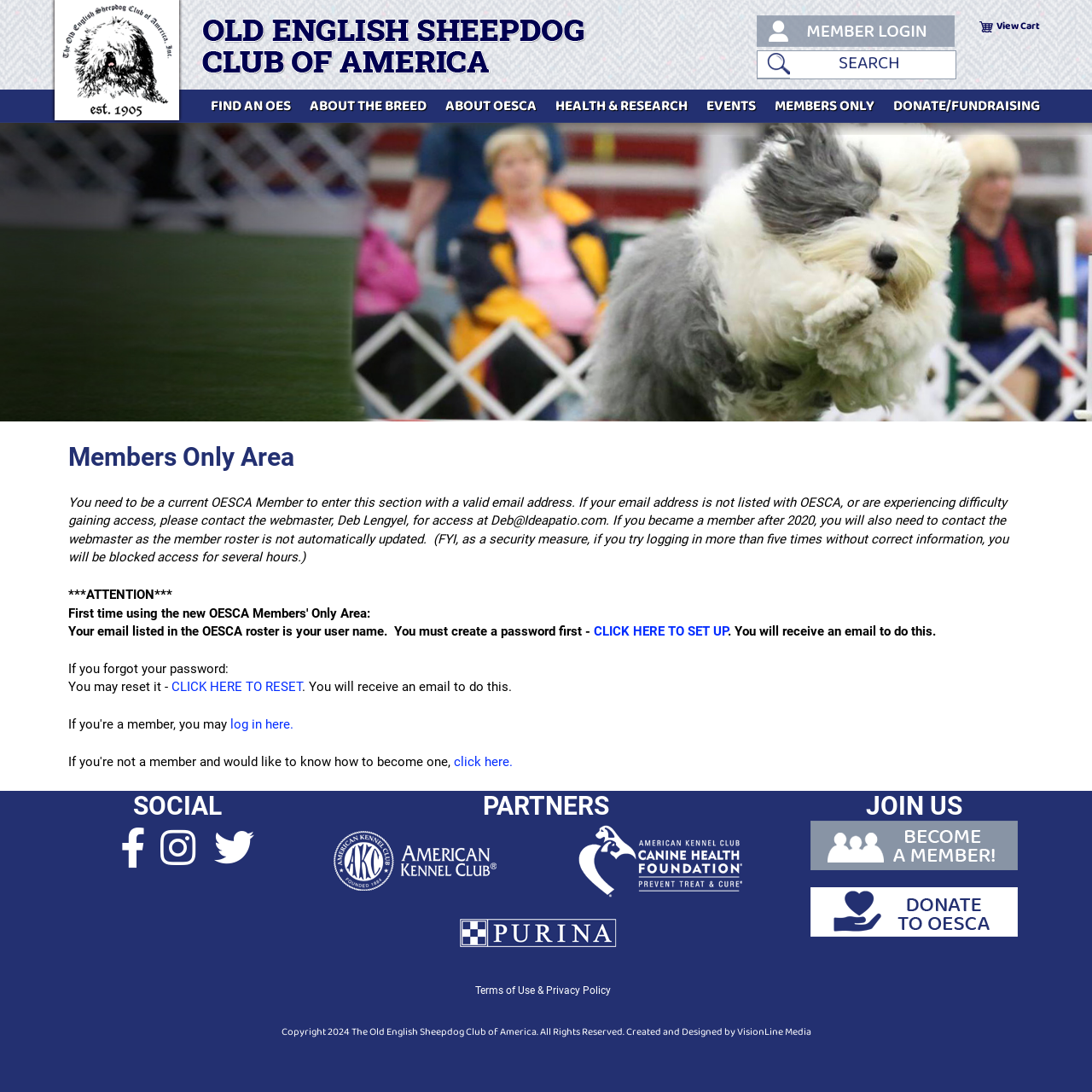Please identify the bounding box coordinates of the region to click in order to complete the task: "View Cart". The coordinates must be four float numbers between 0 and 1, specified as [left, top, right, bottom].

[0.906, 0.016, 0.955, 0.032]